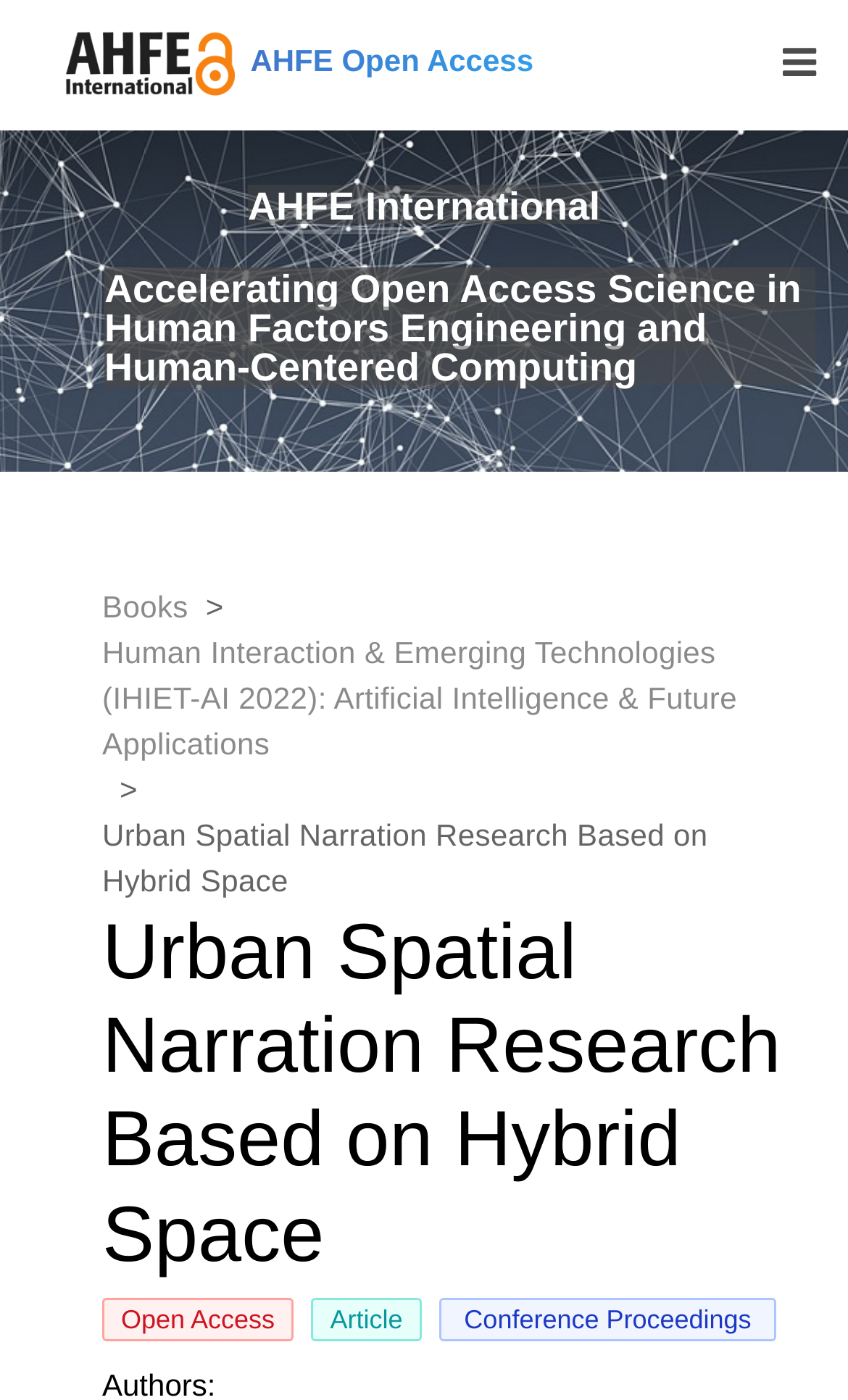What is the focus of the research on this webpage?
Please use the image to deliver a detailed and complete answer.

I found the answer by looking at the root element's content, which is 'Urban Spatial Narration Research Based on Hybrid Space'. This suggests that the webpage is focused on this specific research topic. Additionally, there is a heading element with the same content at [0.121, 0.646, 0.936, 0.914], which further supports this conclusion.